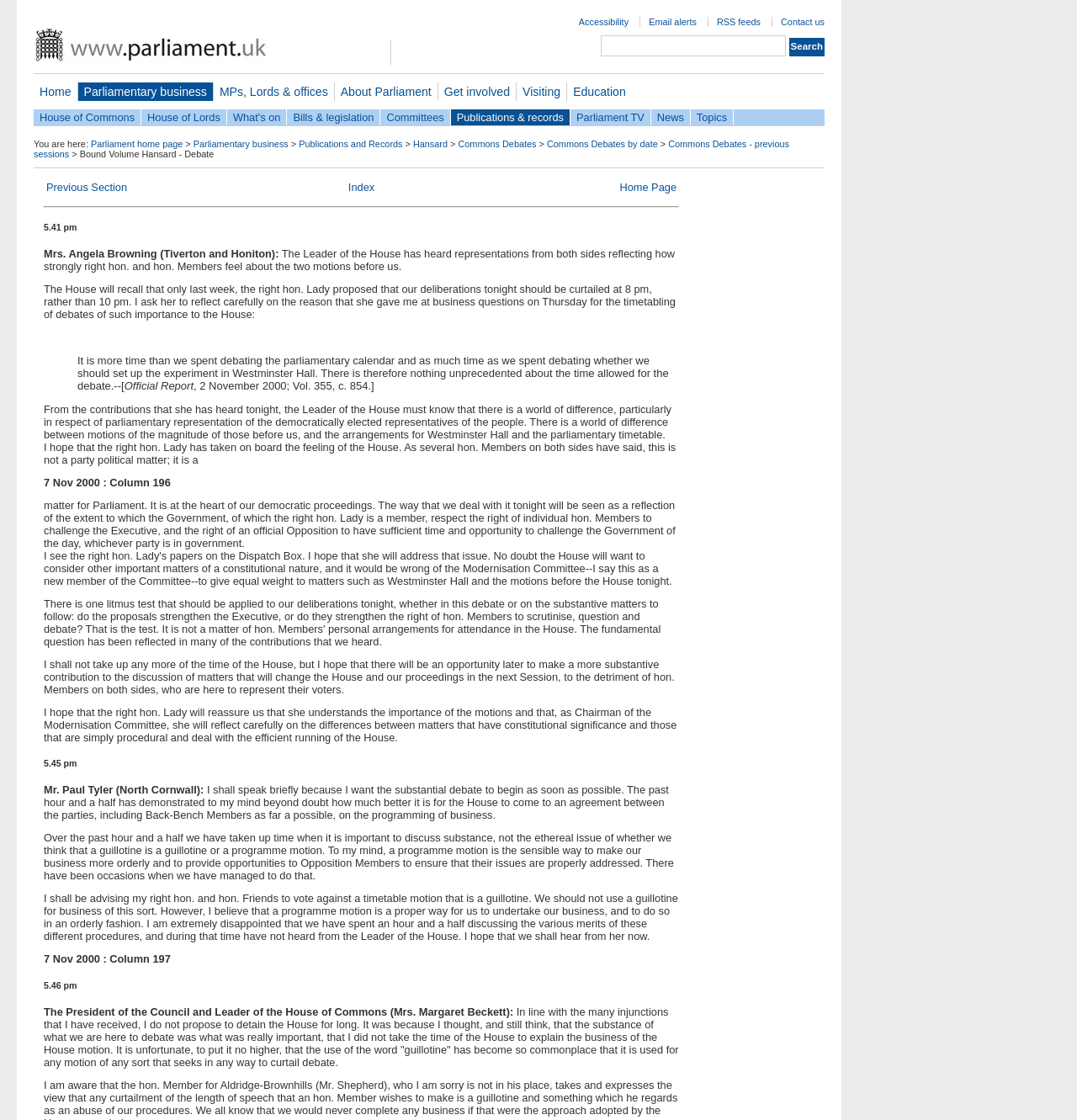Can you provide the bounding box coordinates for the element that should be clicked to implement the instruction: "View previous section"?

[0.043, 0.161, 0.118, 0.173]